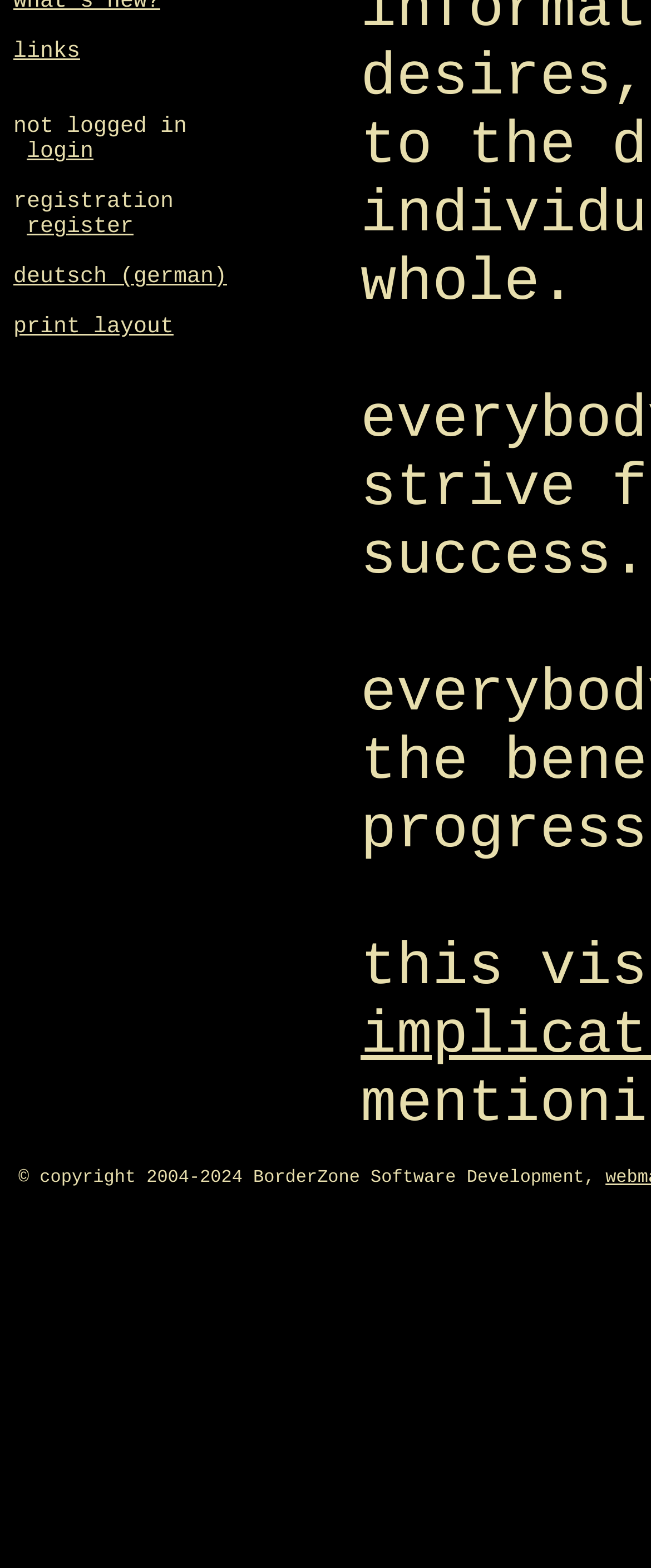Extract the bounding box coordinates of the UI element described: "links". Provide the coordinates in the format [left, top, right, bottom] with values ranging from 0 to 1.

[0.021, 0.026, 0.123, 0.042]